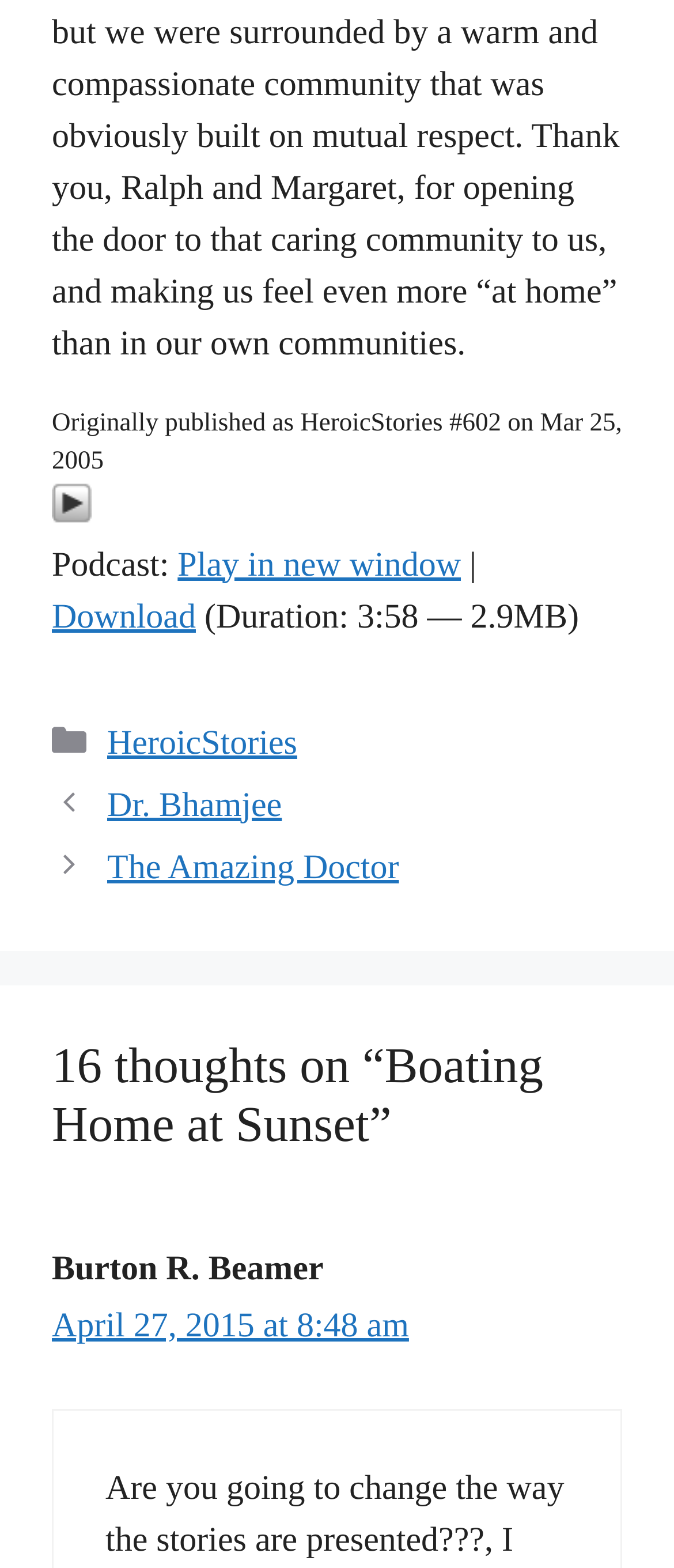Give a one-word or phrase response to the following question: How many comments are there on this article?

16